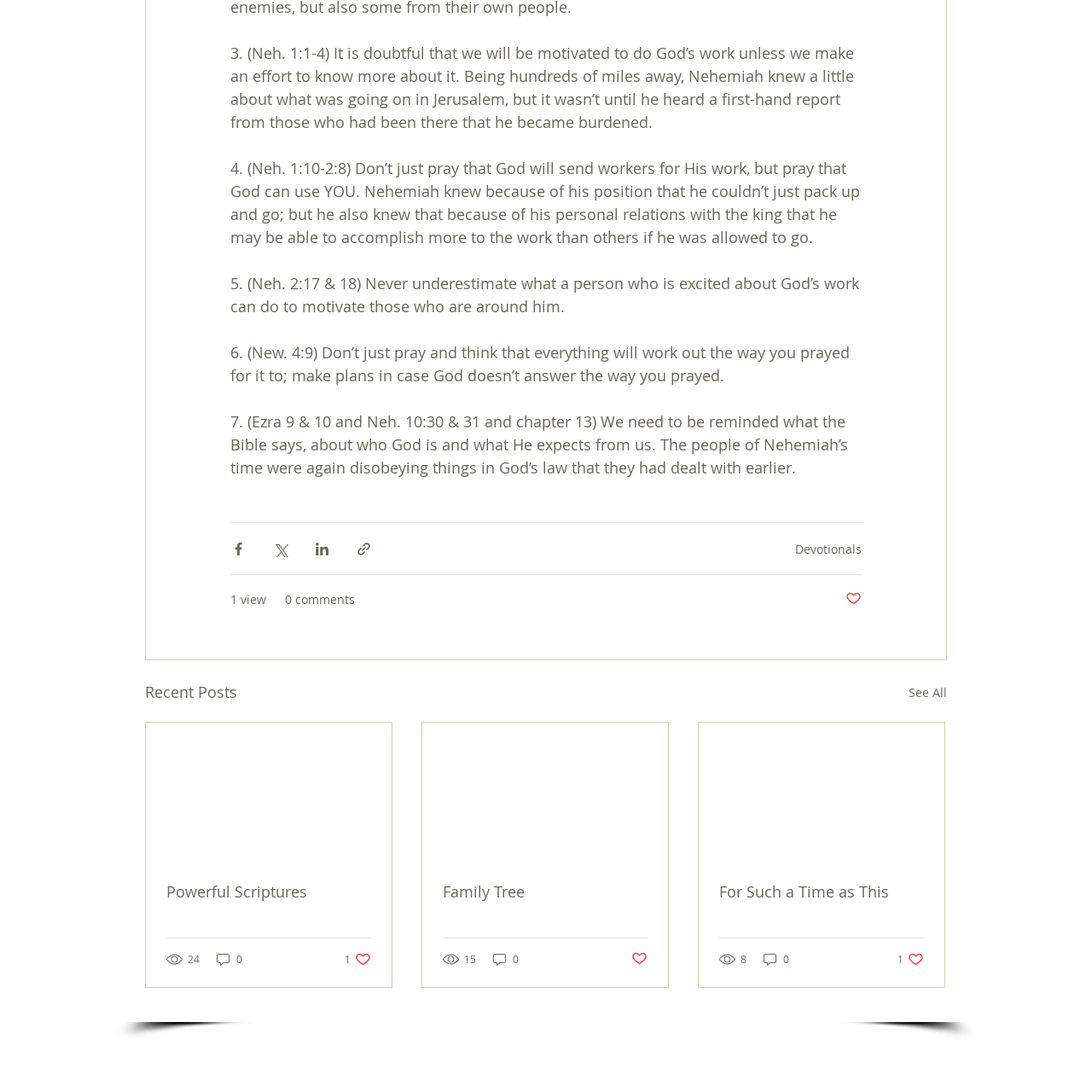Provide a thorough and detailed response to the question by examining the image: 
What is the topic of the first devotion?

The first devotion is about Nehemiah, as indicated by the text '3. (Neh. 1:1-4) It is doubtful that we will be motivated to do God’s work unless we make an effort to know more about it.' which mentions Nehemiah.